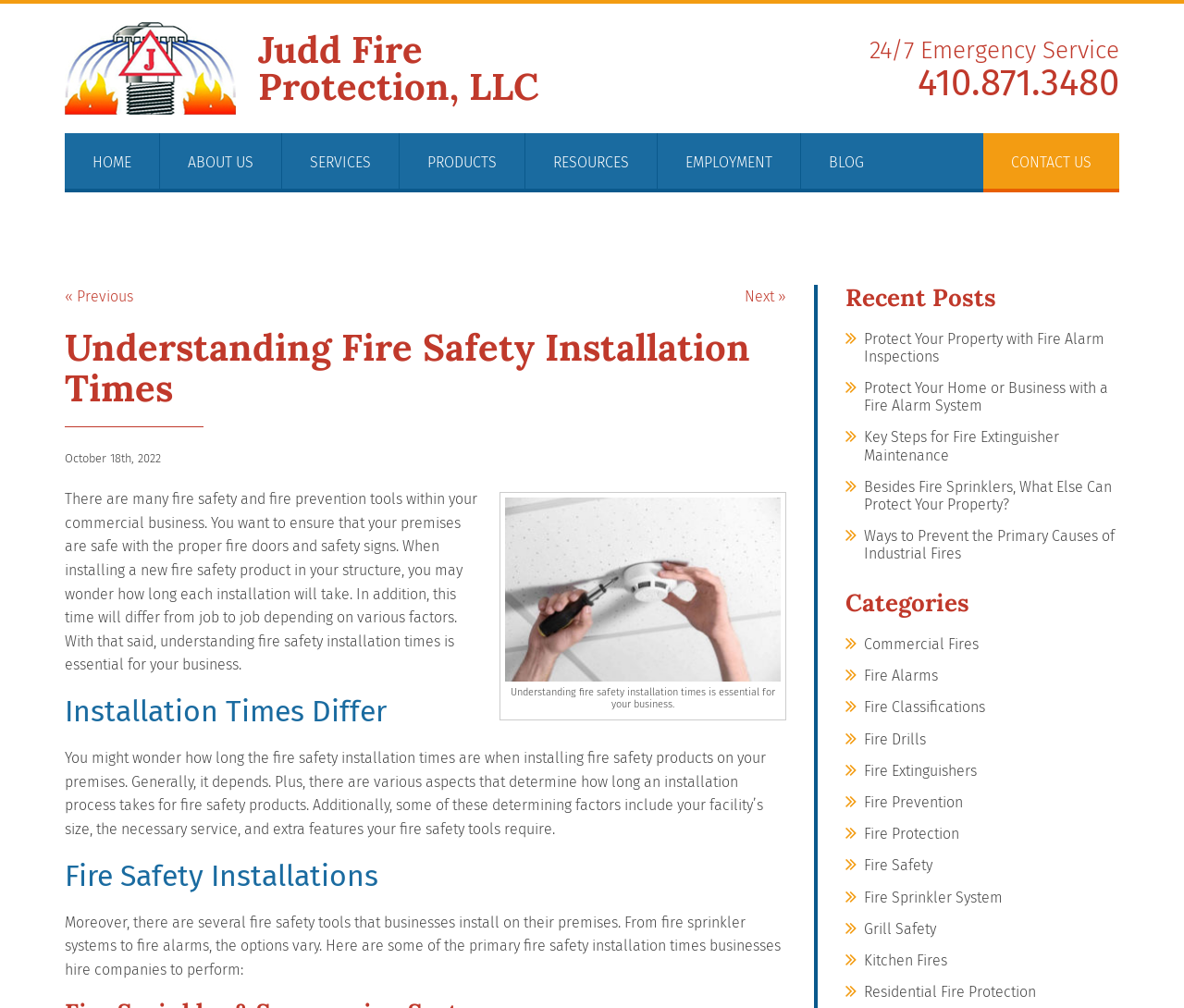Please identify the bounding box coordinates of the element on the webpage that should be clicked to follow this instruction: "Call the 24/7 emergency service". The bounding box coordinates should be given as four float numbers between 0 and 1, formatted as [left, top, right, bottom].

[0.775, 0.061, 0.945, 0.105]